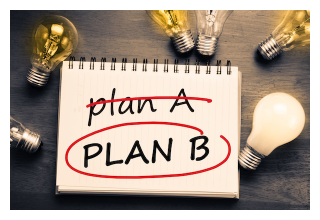Describe every aspect of the image in detail.

The image presents a creative representation of strategic thinking, featuring a notebook with the phrase "plan A" crossed out and "PLAN B" highlighted prominently in red. Surrounding the notebook are multiple light bulbs, symbolizing ideas, creativity, and the illumination that comes with adapting to new plans. This visual captures the essence of flexibility and resilience in problem-solving, suggesting that when initial strategies fail, alternative approaches, represented by "PLAN B," can lead to new opportunities and insights. The composition emphasizes the importance of being prepared for change and the dynamic nature of planning.